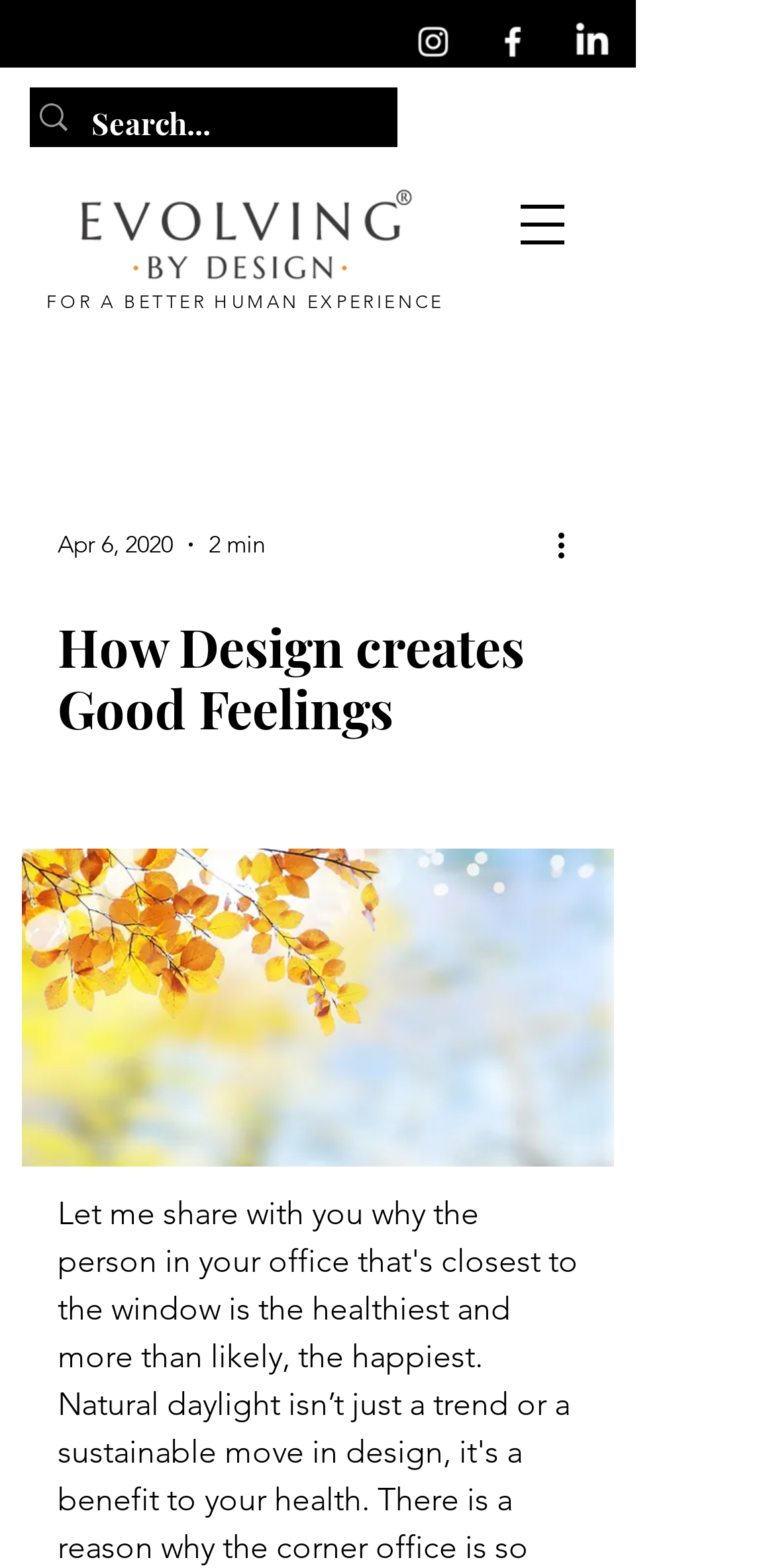Reply to the question below using a single word or brief phrase:
How many social media links are available?

3